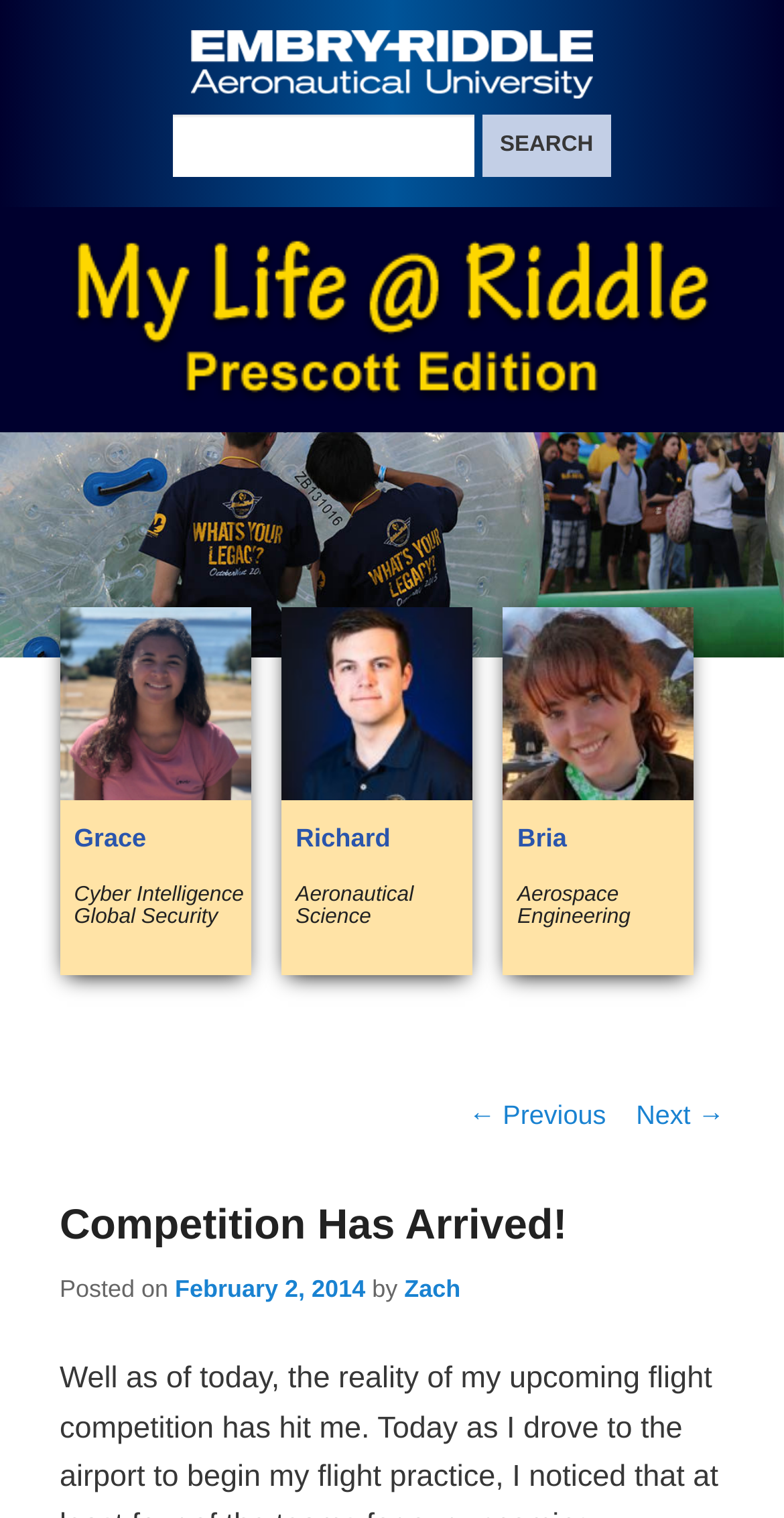Please specify the bounding box coordinates of the clickable region necessary for completing the following instruction: "Read Grace's blog". The coordinates must consist of four float numbers between 0 and 1, i.e., [left, top, right, bottom].

[0.076, 0.401, 0.32, 0.642]